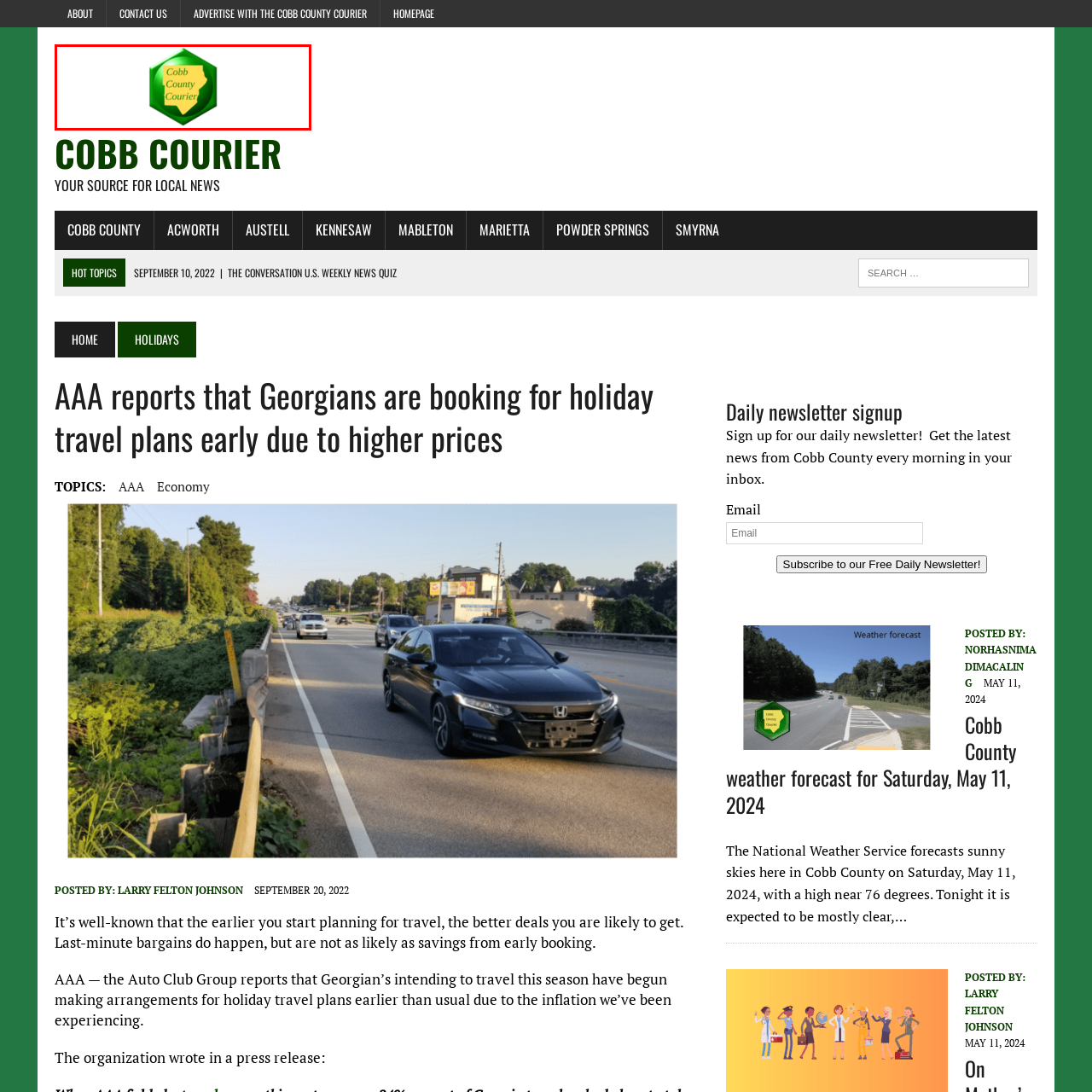Generate a comprehensive caption for the picture highlighted by the red outline.

This image features the logo of the Cobb County Courier, prominently displayed within a green hexagonal shape. The logo includes the text "Cobb County Courier" in a yellow font, set against the green background. This design symbolizes the publication's commitment to providing news and information relevant to the Cobb County community. The logo serves as a visual identity for the channel, embodying its focus on local stories and coverage.